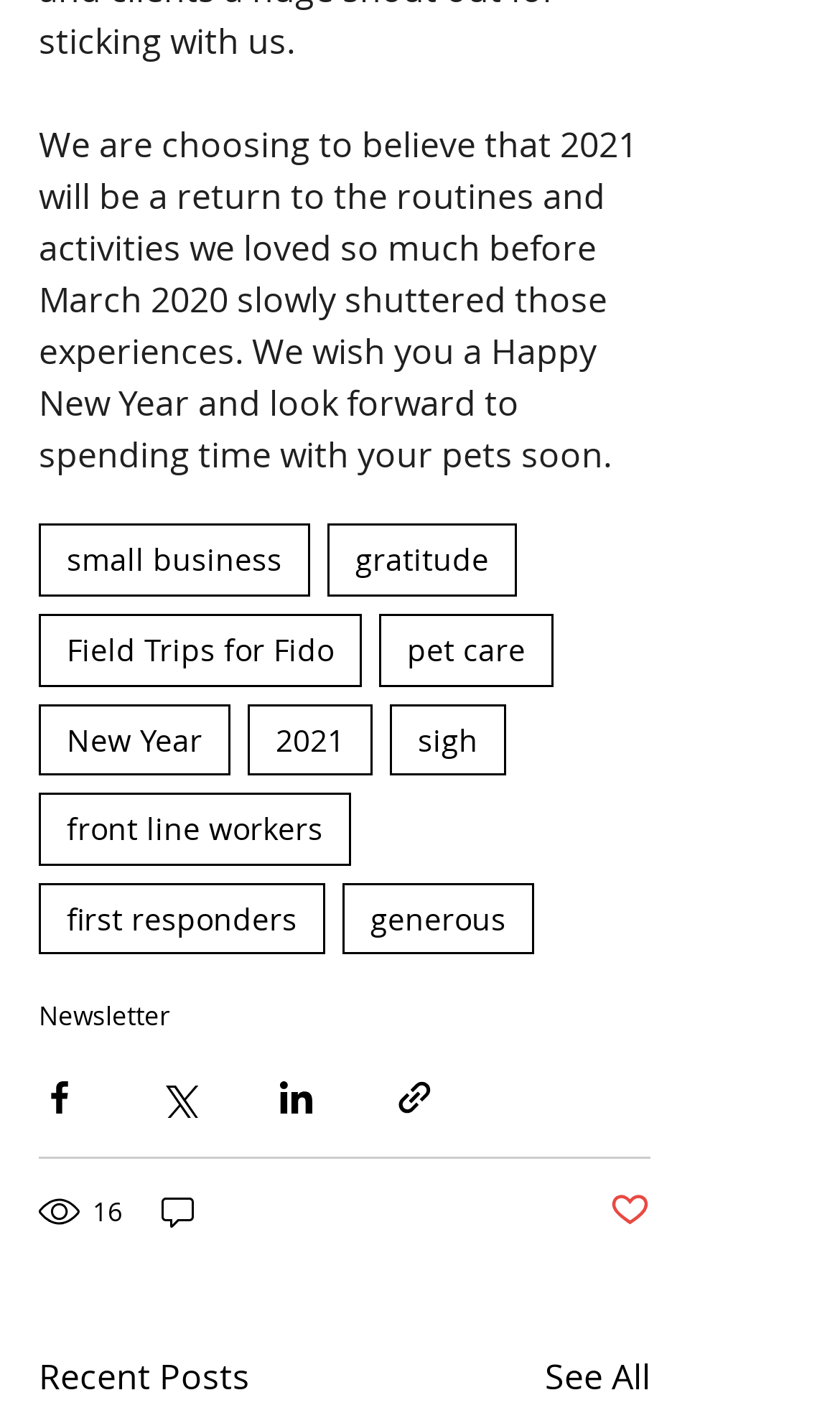Please determine the bounding box coordinates of the section I need to click to accomplish this instruction: "Subscribe to the newsletter".

[0.046, 0.704, 0.203, 0.728]